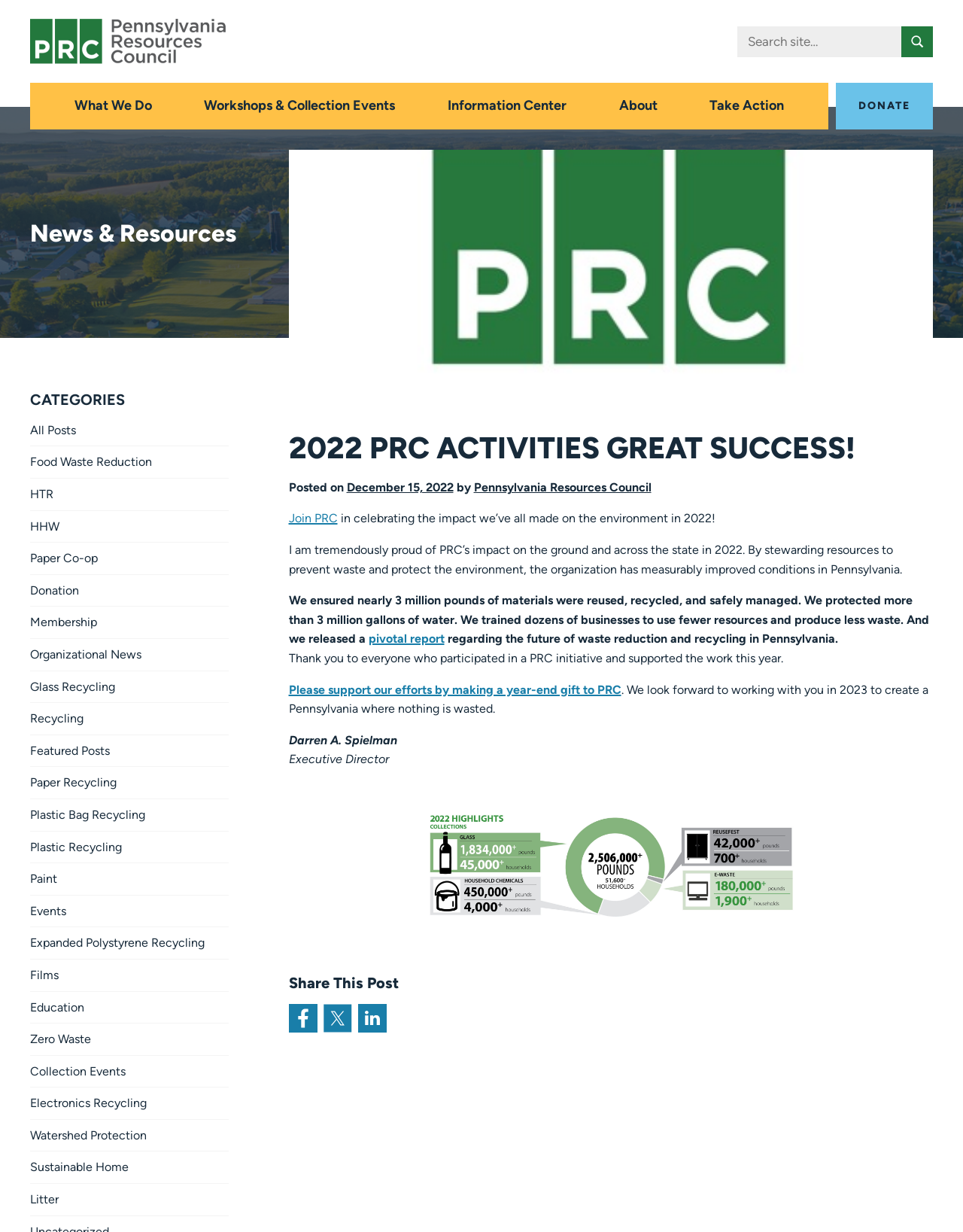Who is the Executive Director of PRC?
Refer to the screenshot and respond with a concise word or phrase.

Darren A. Spielman